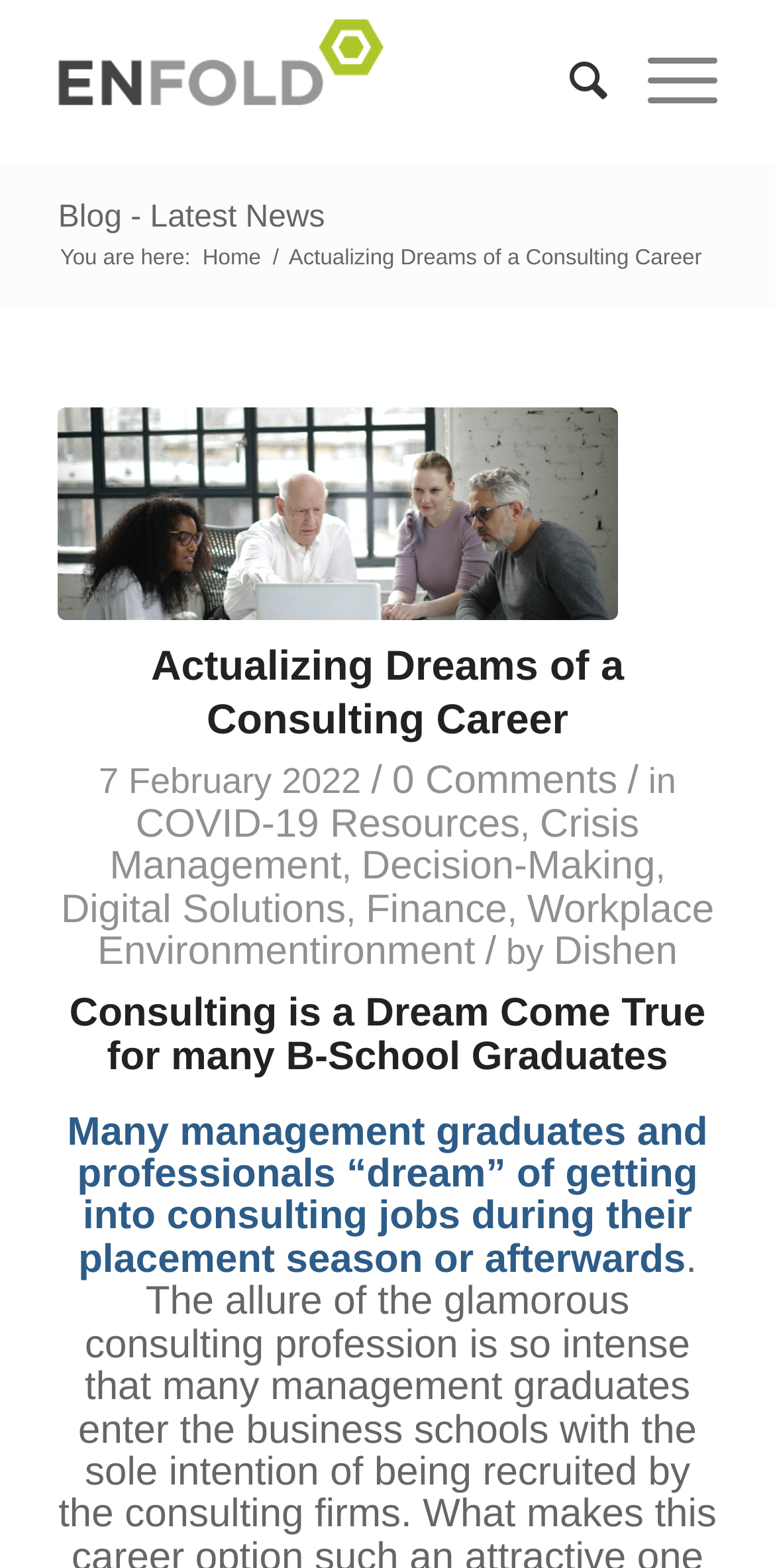When was the article published?
Could you answer the question in a detailed manner, providing as much information as possible?

I found the publication date by looking at the time element below the article title, which says '7 February 2022'. This indicates that the article was published on this date.